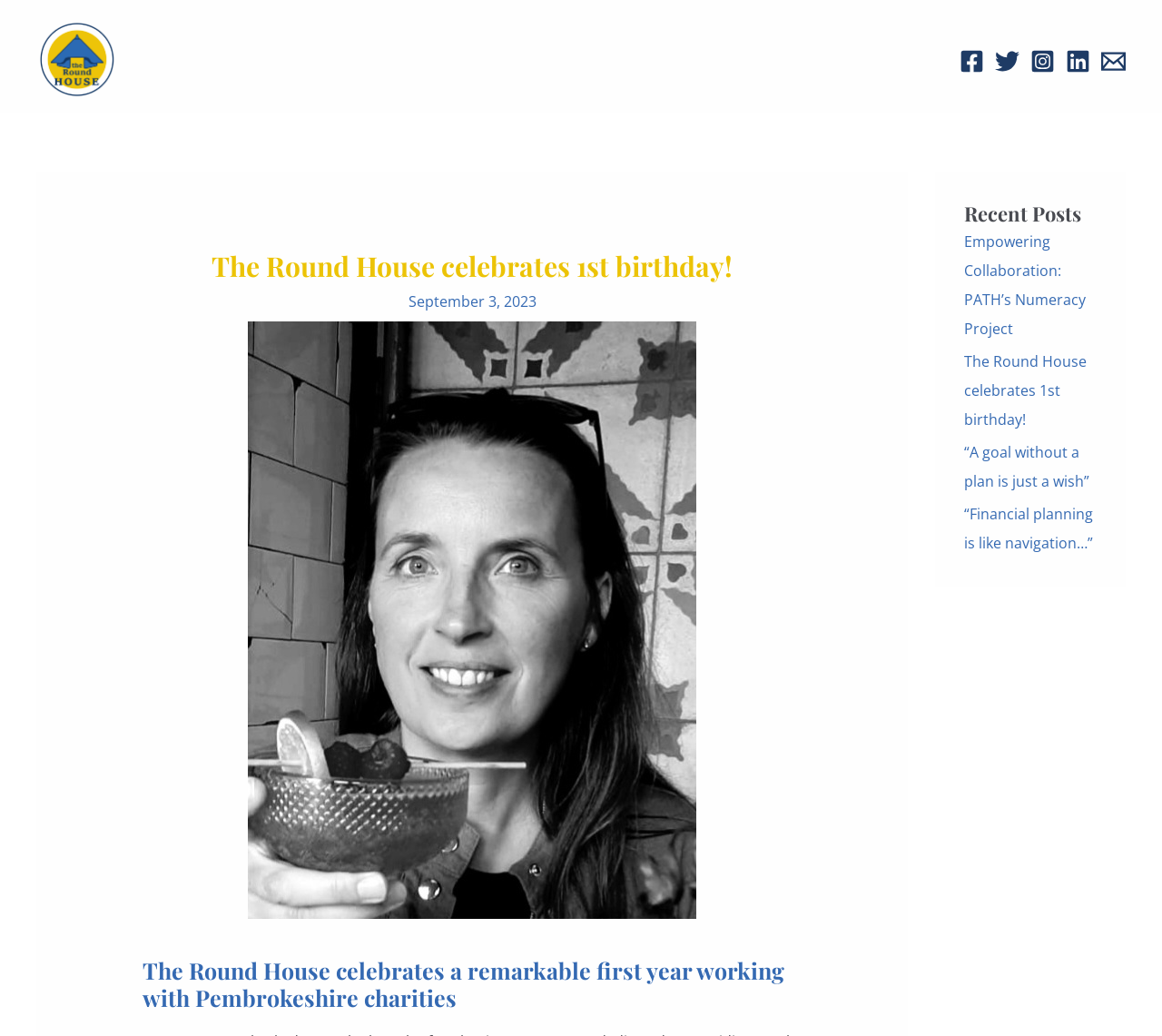Provide the bounding box coordinates of the section that needs to be clicked to accomplish the following instruction: "Contact The Round House via Email."

[0.948, 0.047, 0.969, 0.071]